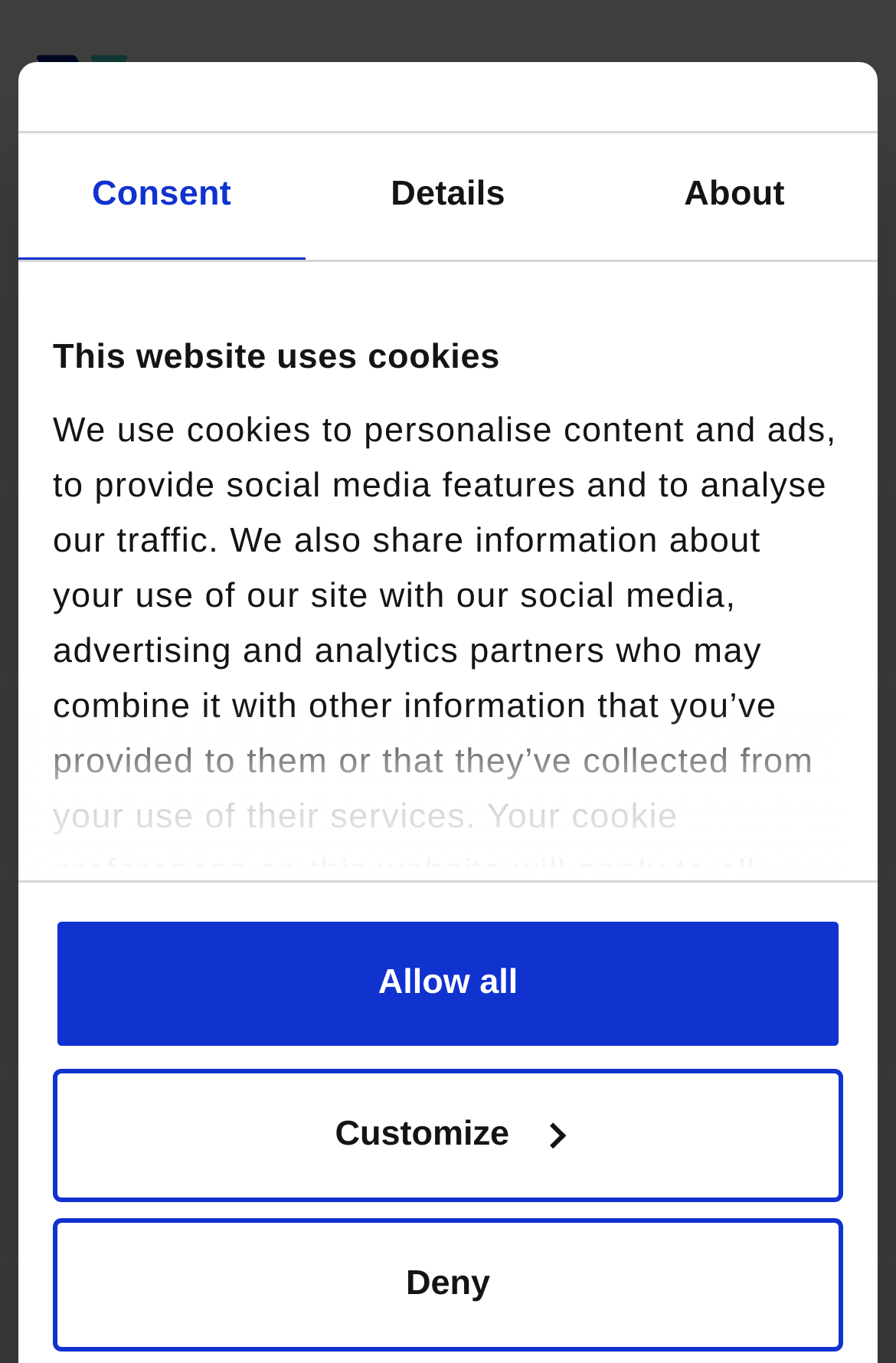Bounding box coordinates are to be given in the format (top-left x, top-left y, bottom-right x, bottom-right y). All values must be floating point numbers between 0 and 1. Provide the bounding box coordinate for the UI element described as: Details

[0.34, 0.098, 0.66, 0.191]